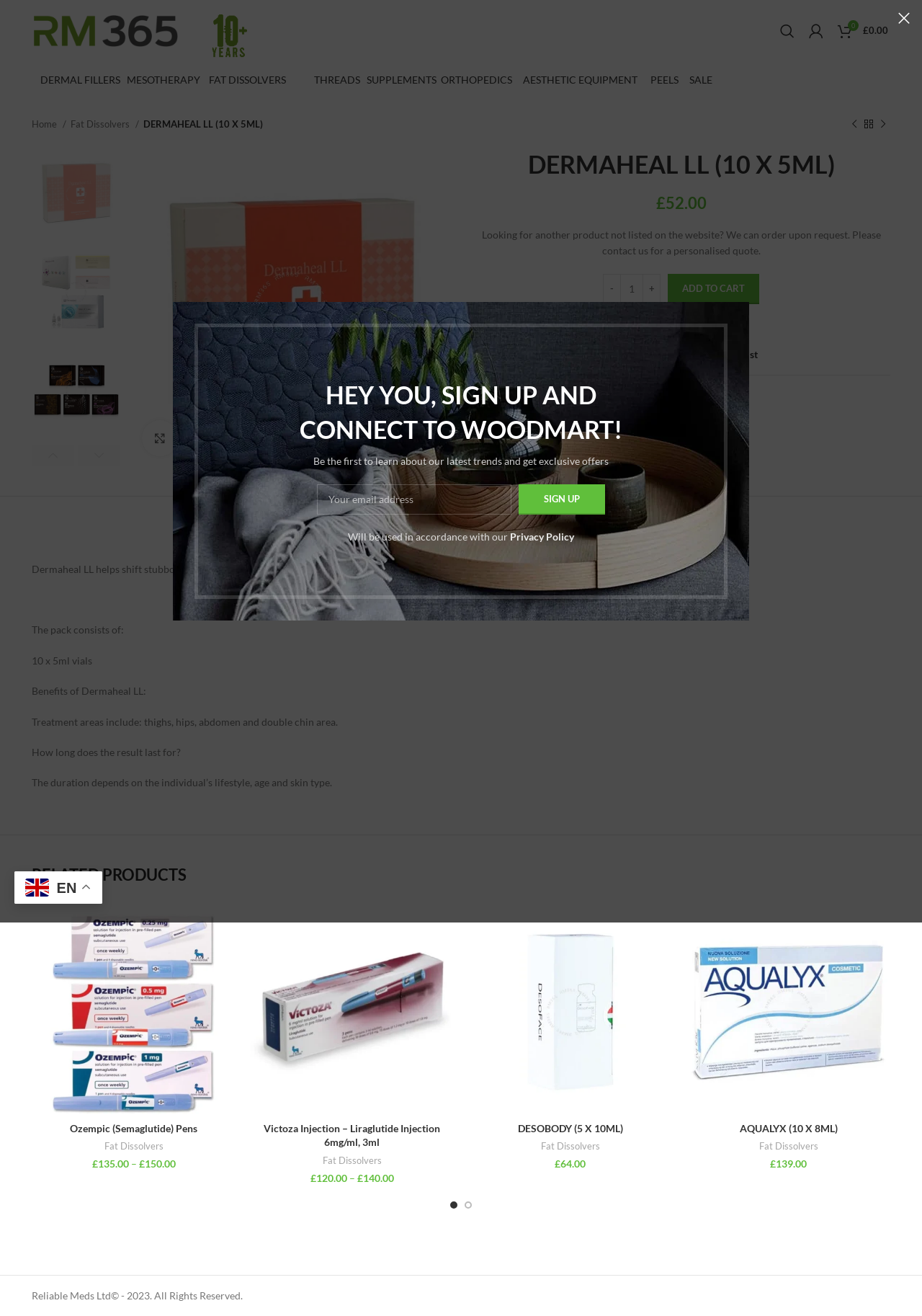Give the bounding box coordinates for this UI element: "Operating Account". The coordinates should be four float numbers between 0 and 1, arranged as [left, top, right, bottom].

None